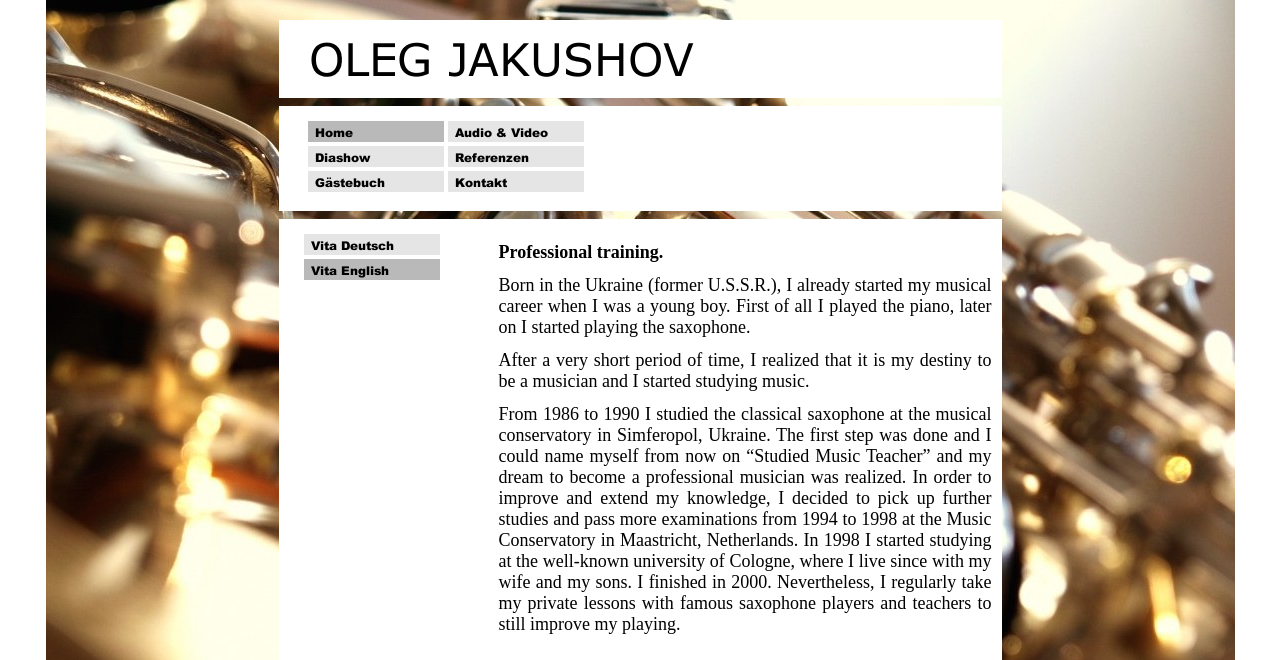Using the given description, provide the bounding box coordinates formatted as (top-left x, top-left y, bottom-right x, bottom-right y), with all values being floating point numbers between 0 and 1. Description: alt="Vita Deutsch" name="menuimg16759400" title="Vita Deutsch"

[0.237, 0.37, 0.343, 0.391]